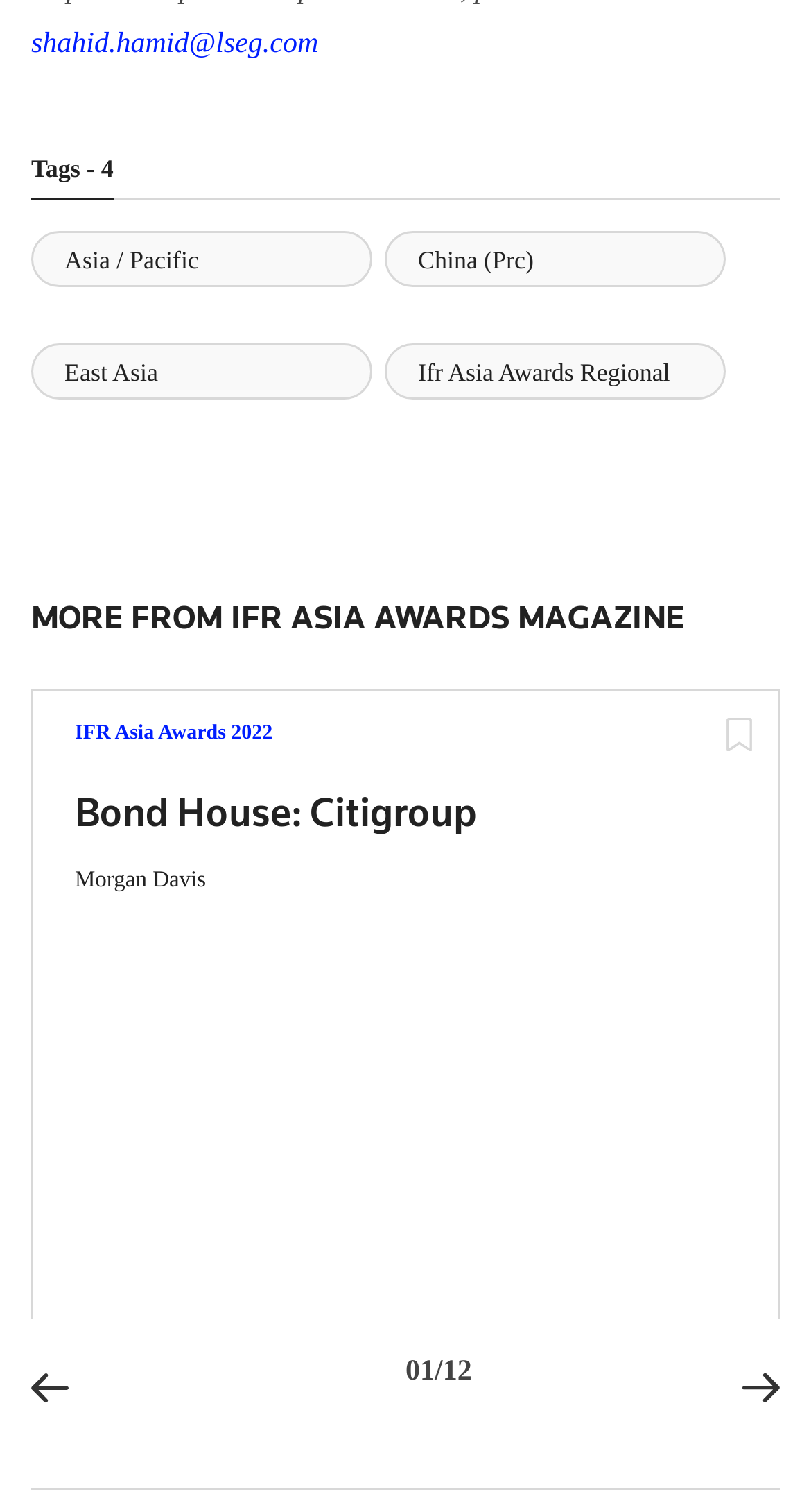Determine the bounding box for the UI element described here: "Asia / Pacific".

[0.038, 0.153, 0.459, 0.19]